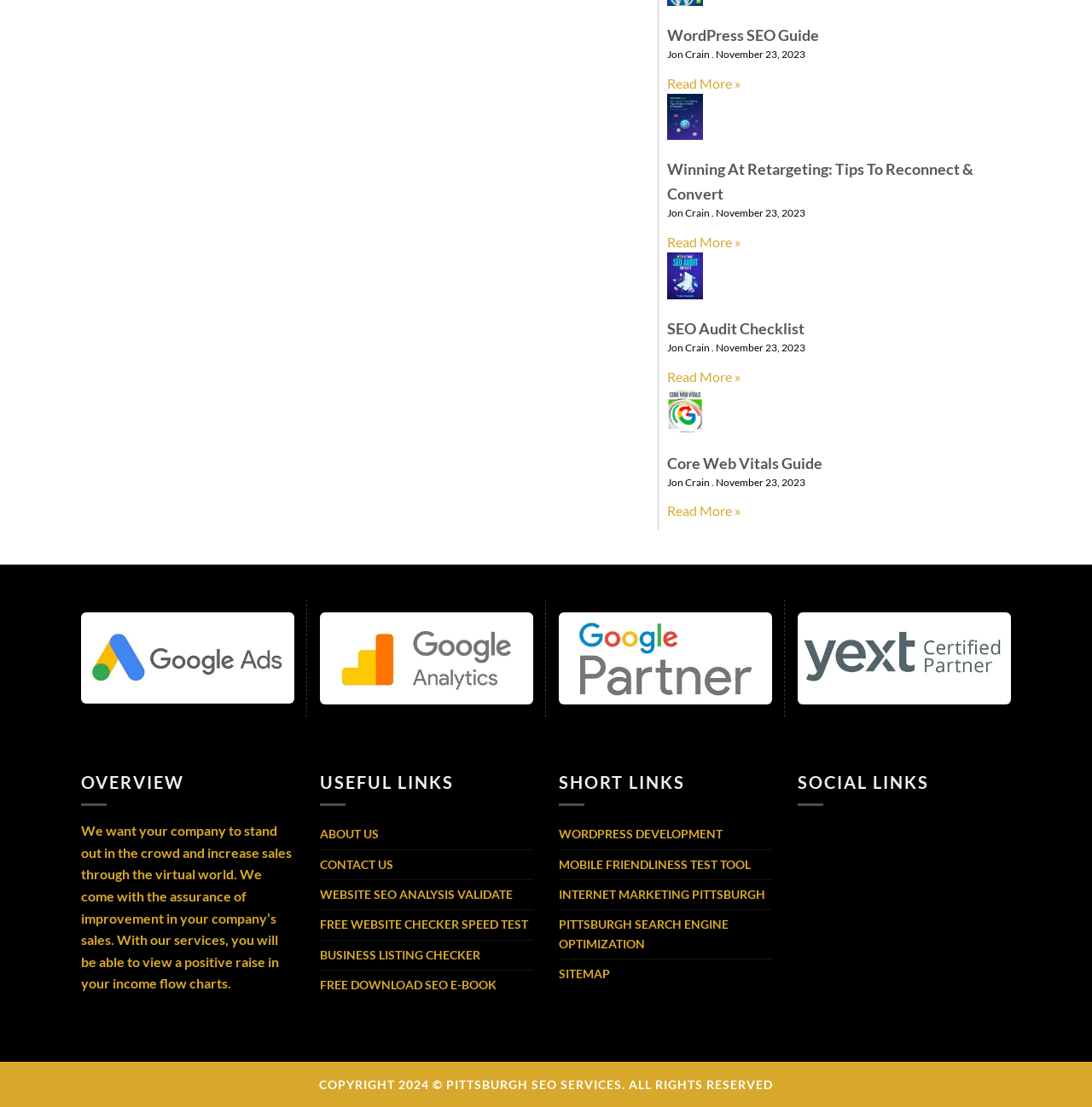Determine the bounding box for the UI element as described: "Introducing C#". The coordinates should be represented as four float numbers between 0 and 1, formatted as [left, top, right, bottom].

None